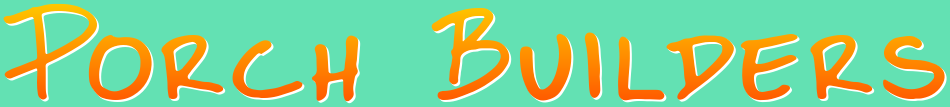Craft a detailed explanation of the image.

The image features the vibrant text "Porch Builders" prominently displayed in a playful, bold font. The letters are adorned with a gradient that transitions from a bright yellow to a lively orange, set against a soothing turquoise background. This creative design emphasizes a welcoming and cheerful atmosphere, perfect for a business specializing in porch construction and installation. The choice of colors and typography reflects the playful yet professional nature of the services offered by Porch Builders Tunstall, inviting potential customers to explore their porch building solutions.